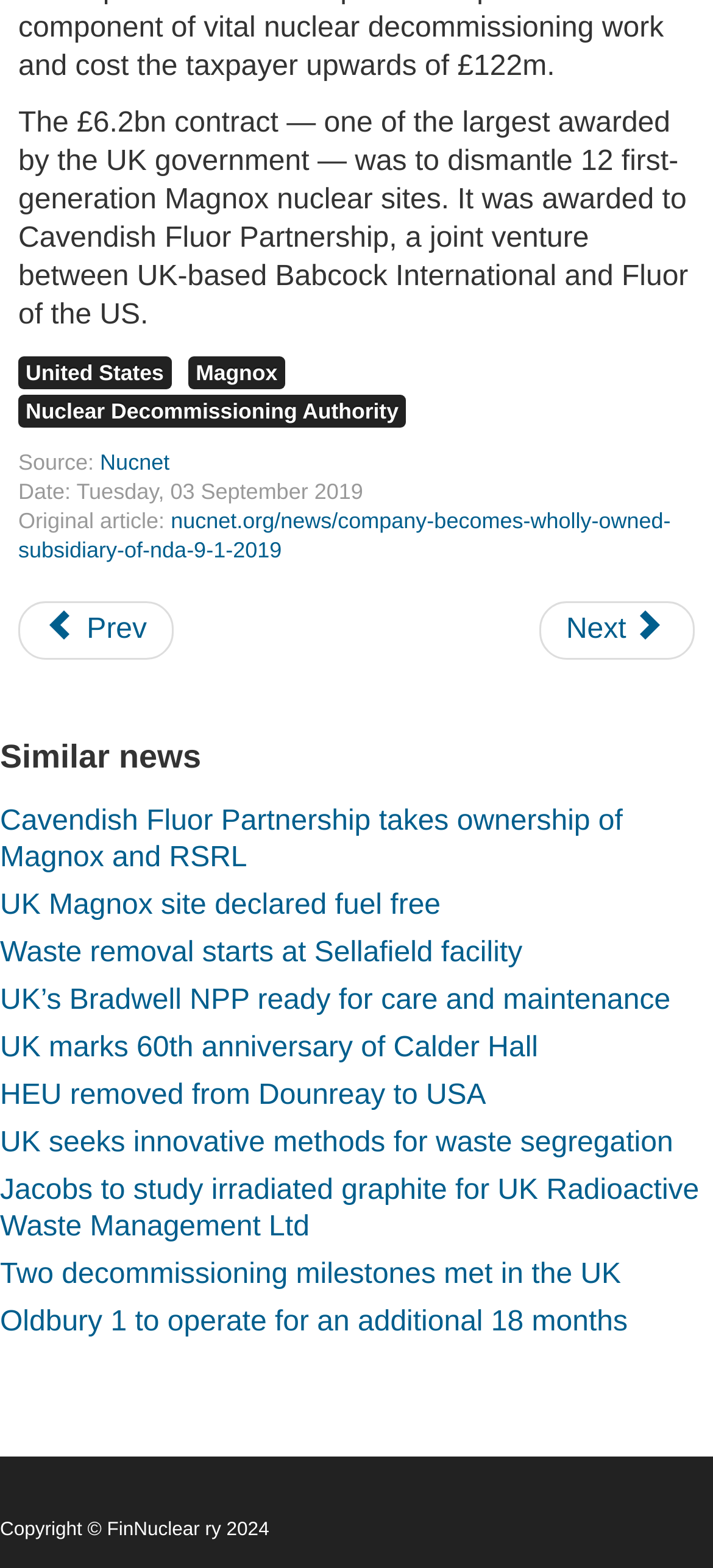How many similar news articles are listed?
Please provide a single word or phrase as your answer based on the screenshot.

9